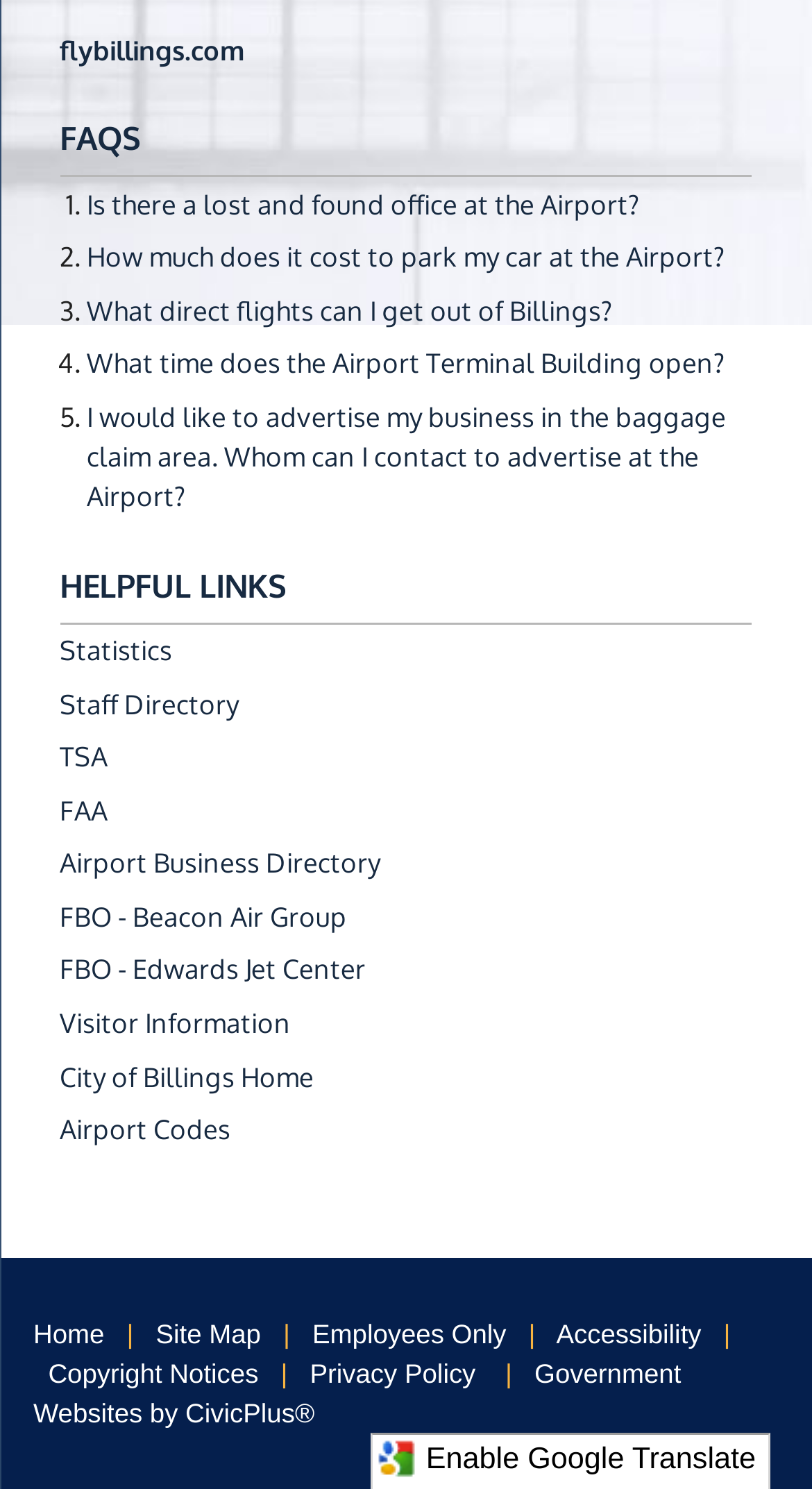Determine the bounding box coordinates of the element that should be clicked to execute the following command: "Go to the City of Billings Home page".

[0.074, 0.711, 0.387, 0.734]